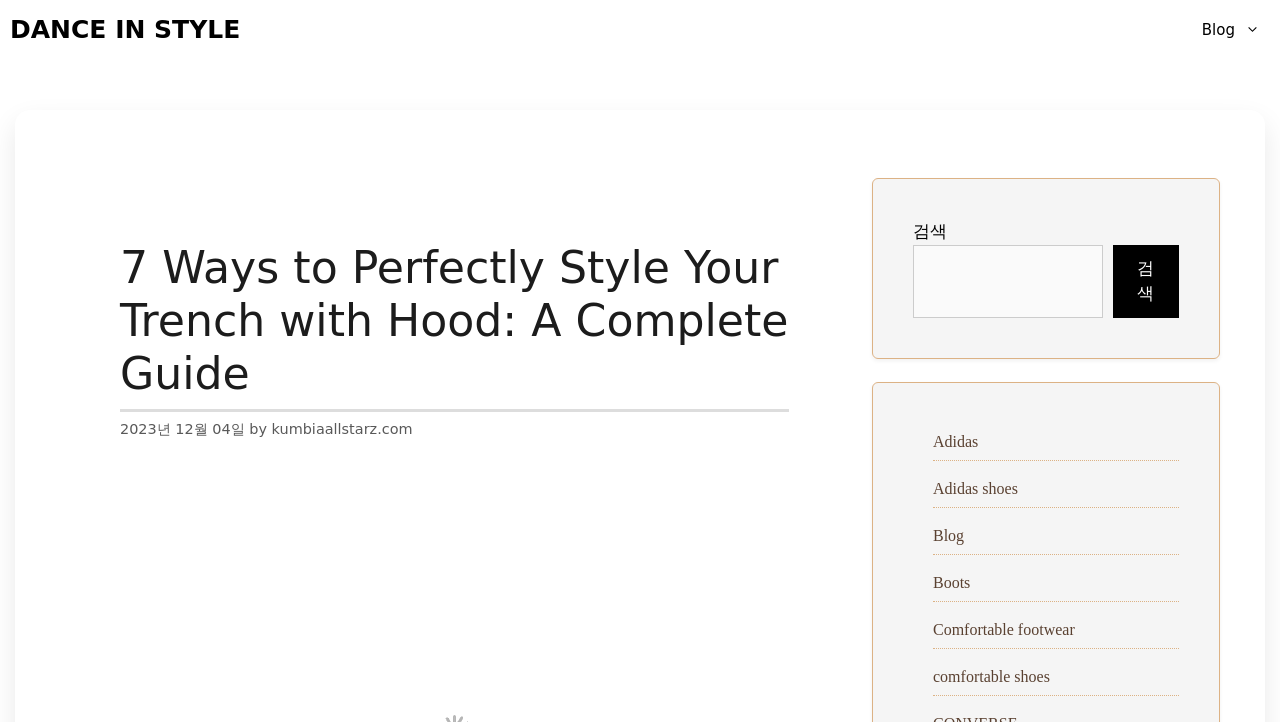From the webpage screenshot, identify the region described by Blog. Provide the bounding box coordinates as (top-left x, top-left y, bottom-right x, bottom-right y), with each value being a floating point number between 0 and 1.

[0.923, 0.0, 1.0, 0.083]